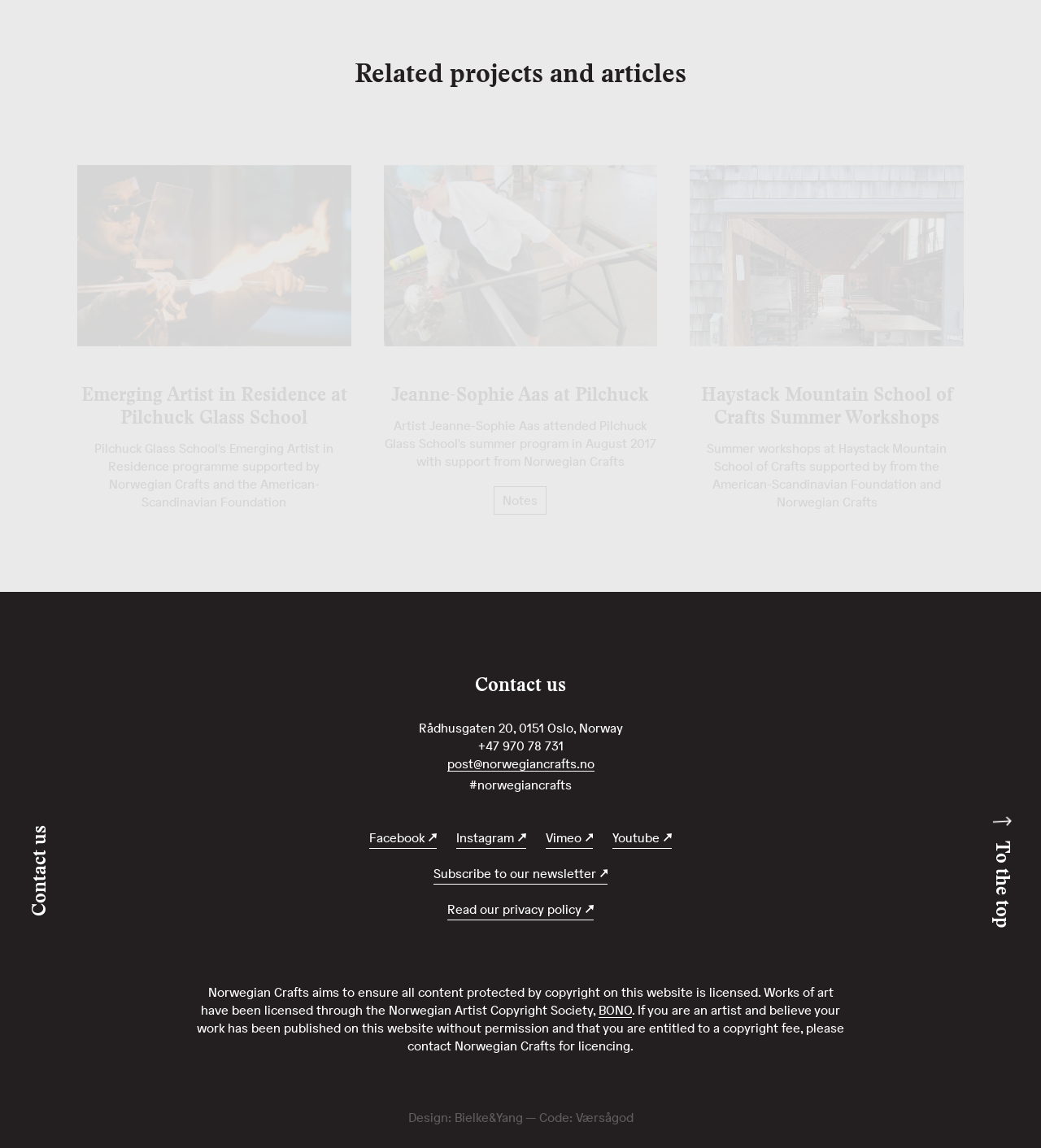Locate the bounding box coordinates of the element to click to perform the following action: 'Read more about Emerging Artist in Residence at Pilchuck Glass School'. The coordinates should be given as four float values between 0 and 1, in the form of [left, top, right, bottom].

[0.074, 0.144, 0.337, 0.445]